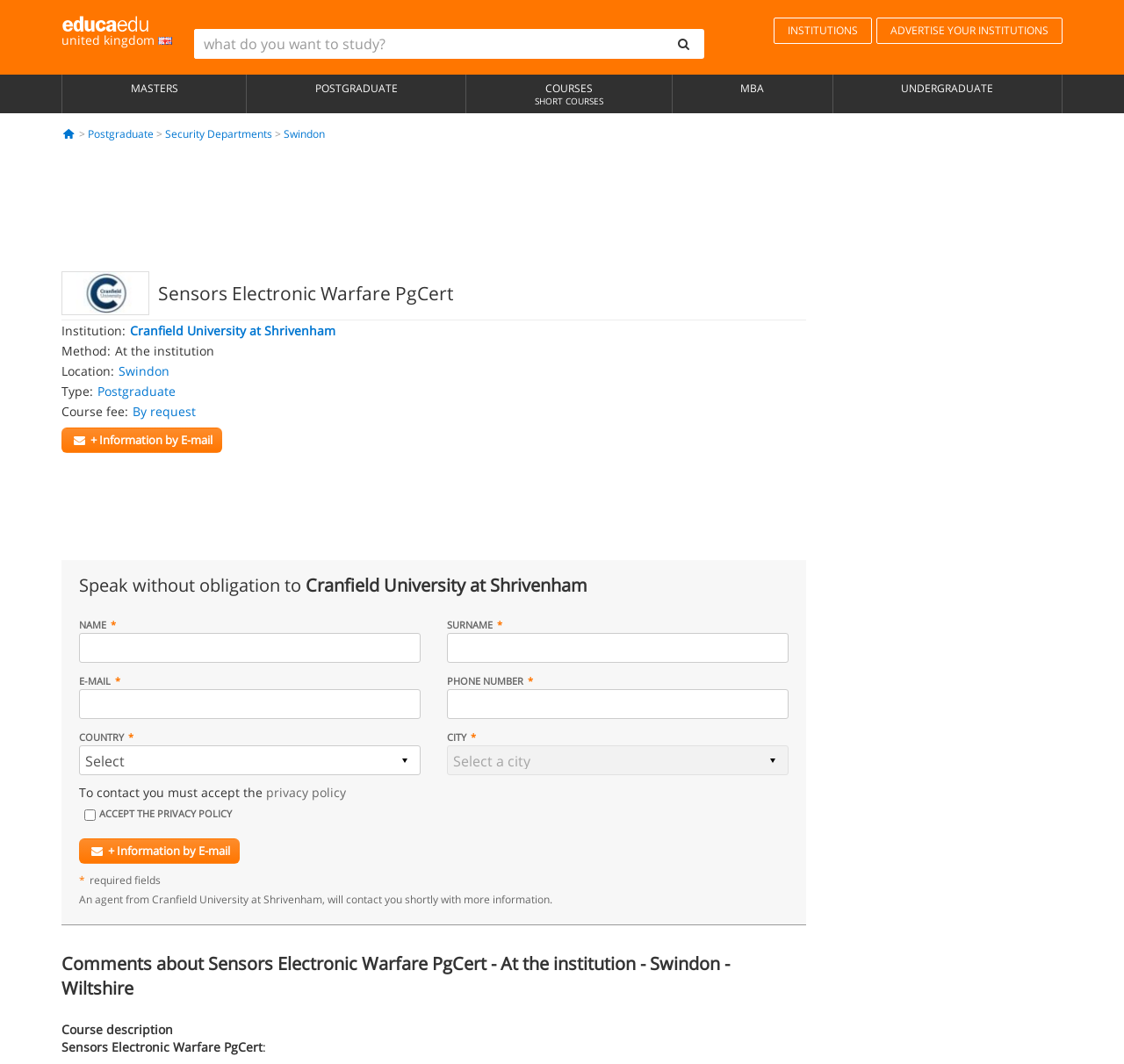What is the location of the Sensors Electronic Warfare PgCert course?
Could you give a comprehensive explanation in response to this question?

The answer can be found in the 'Location:' section, where it is stated that the location of the course is Swindon.